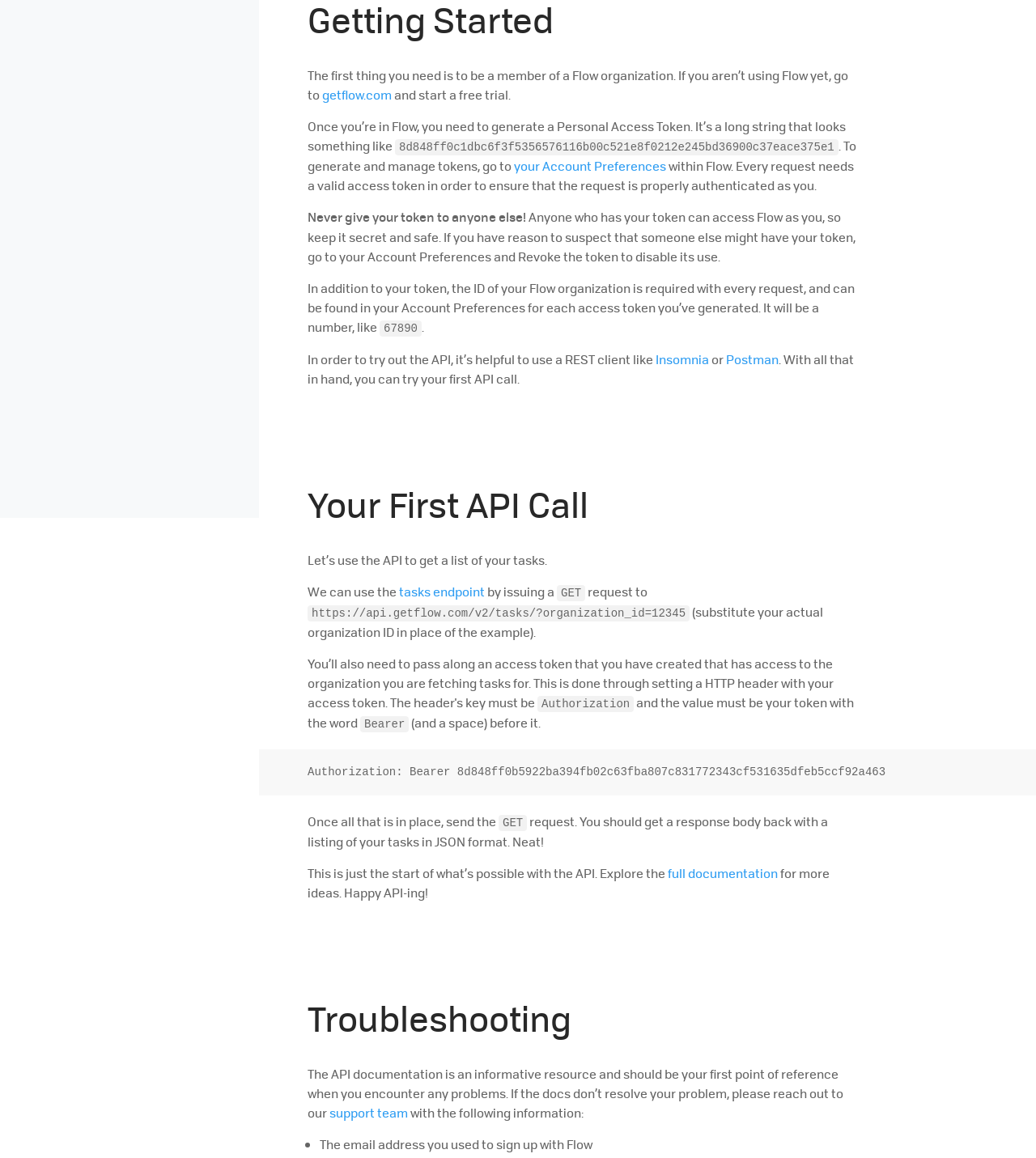Extract the bounding box coordinates for the HTML element that matches this description: "support team". The coordinates should be four float numbers between 0 and 1, i.e., [left, top, right, bottom].

[0.318, 0.953, 0.394, 0.968]